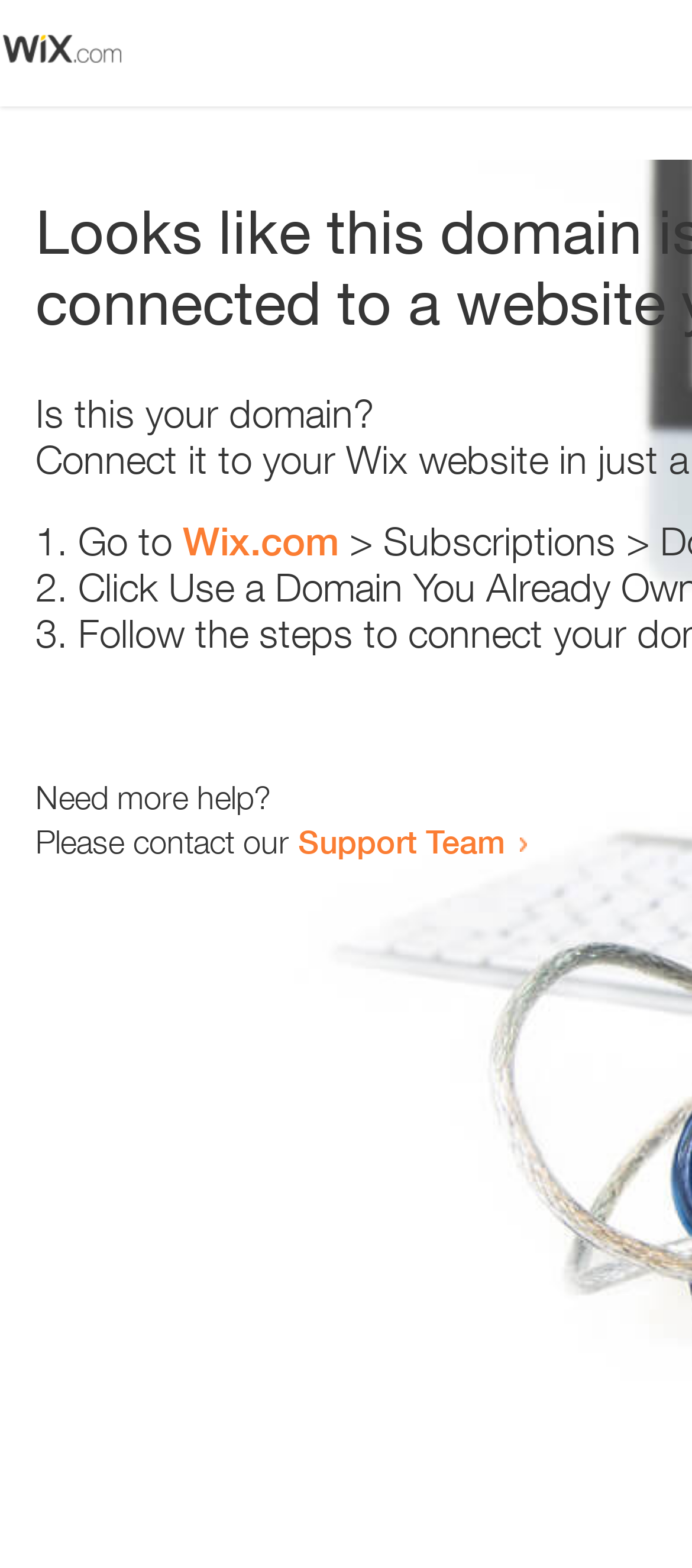How many steps are provided to resolve the issue?
Make sure to answer the question with a detailed and comprehensive explanation.

The webpage contains a list with three list markers '1.', '2.', and '3.' which suggests that there are three steps provided to resolve the issue.